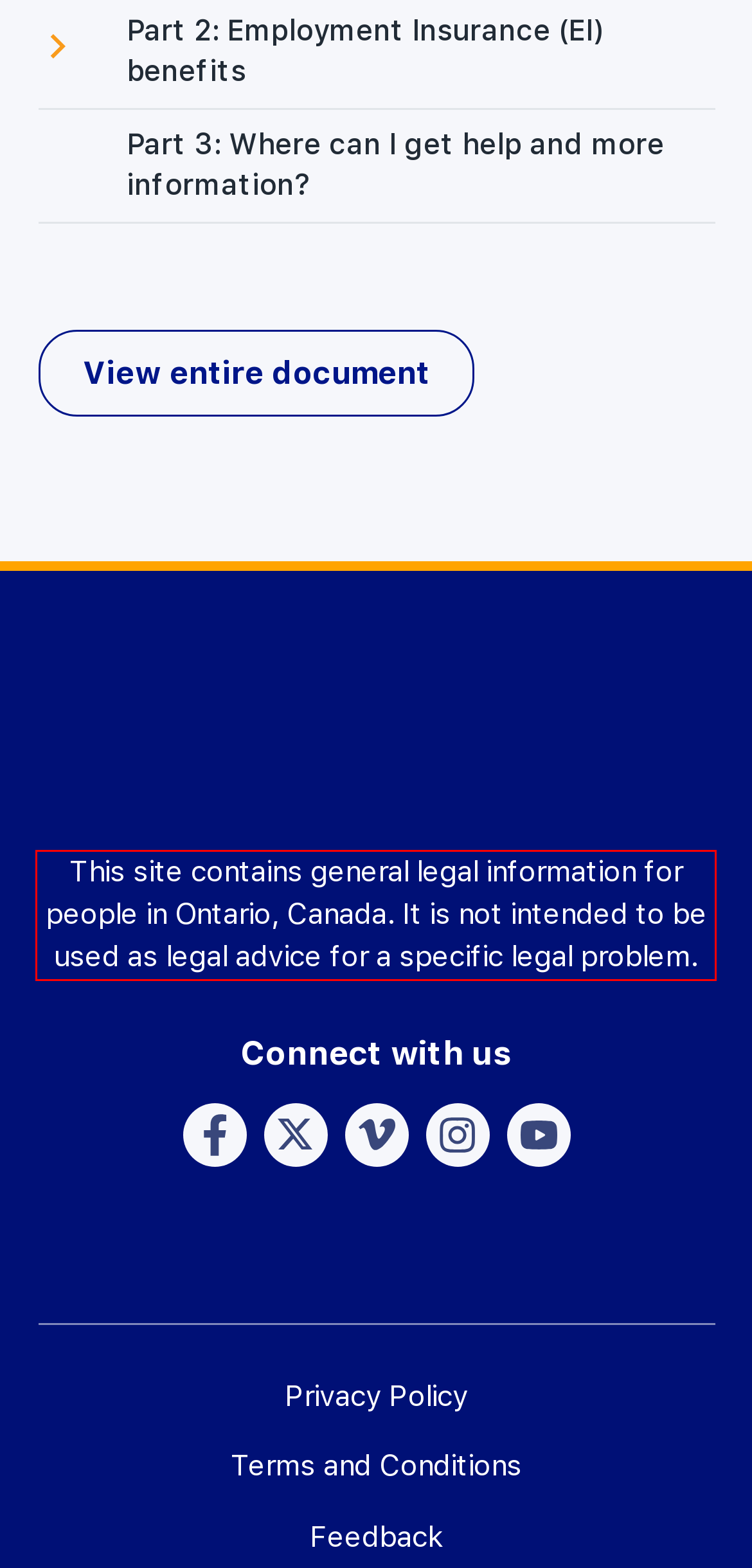You are given a webpage screenshot with a red bounding box around a UI element. Extract and generate the text inside this red bounding box.

This site contains general legal information for people in Ontario, Canada. It is not intended to be used as legal advice for a specific legal problem.